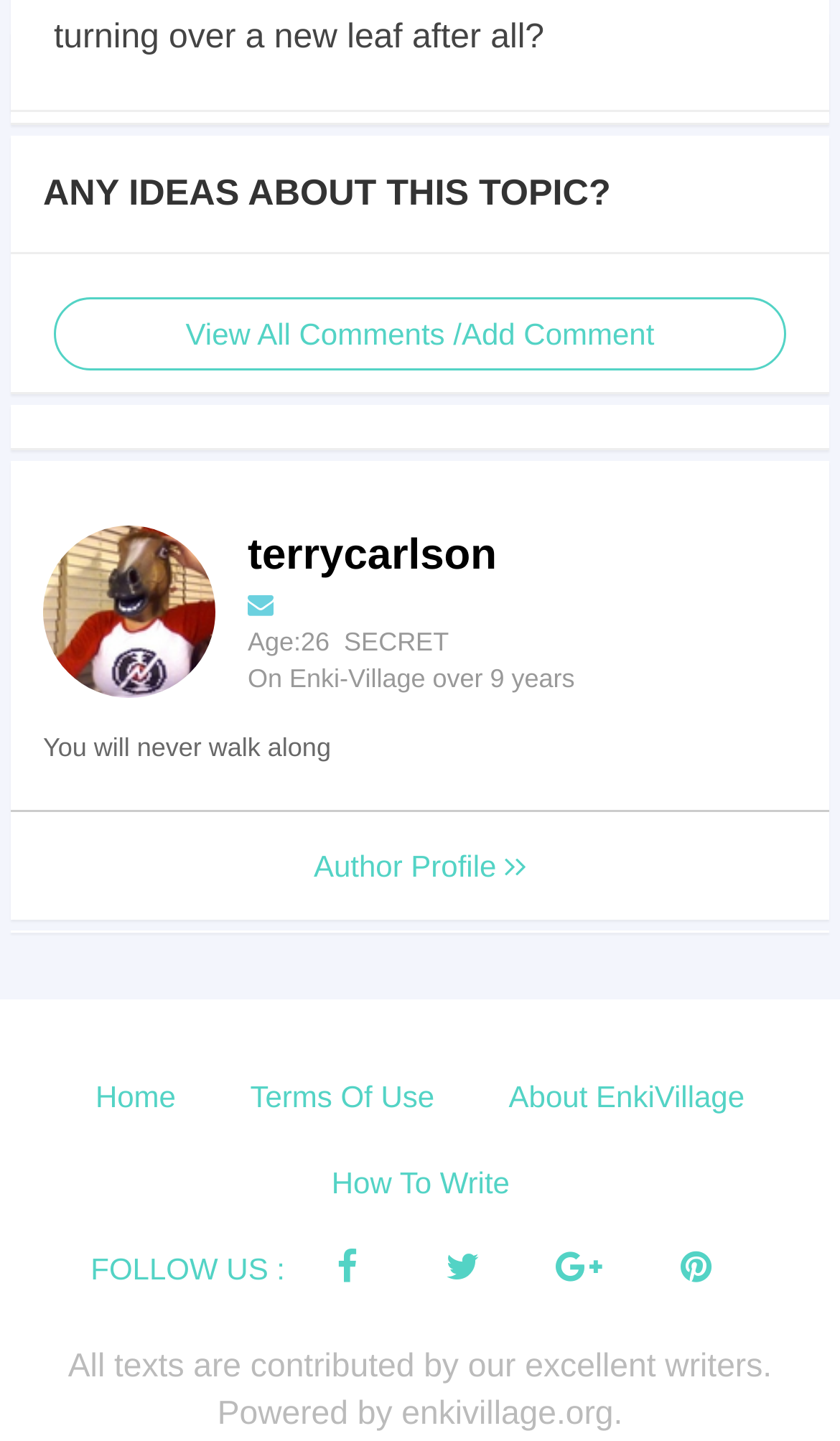Identify the bounding box coordinates for the UI element described as follows: "About EnkiVillage". Ensure the coordinates are four float numbers between 0 and 1, formatted as [left, top, right, bottom].

[0.606, 0.749, 0.886, 0.773]